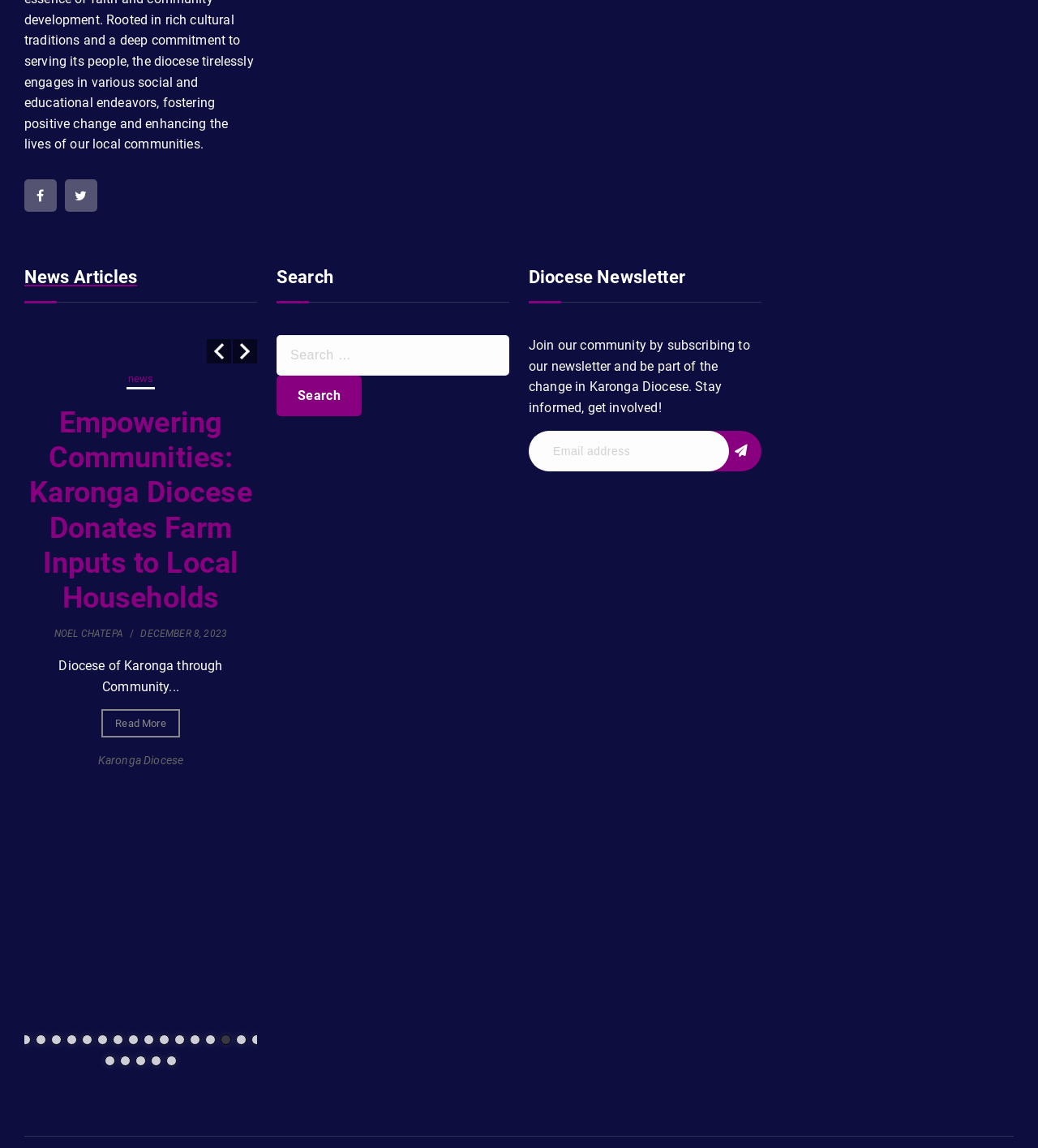Point out the bounding box coordinates of the section to click in order to follow this instruction: "Enter email address in the textbox".

[0.509, 0.376, 0.702, 0.411]